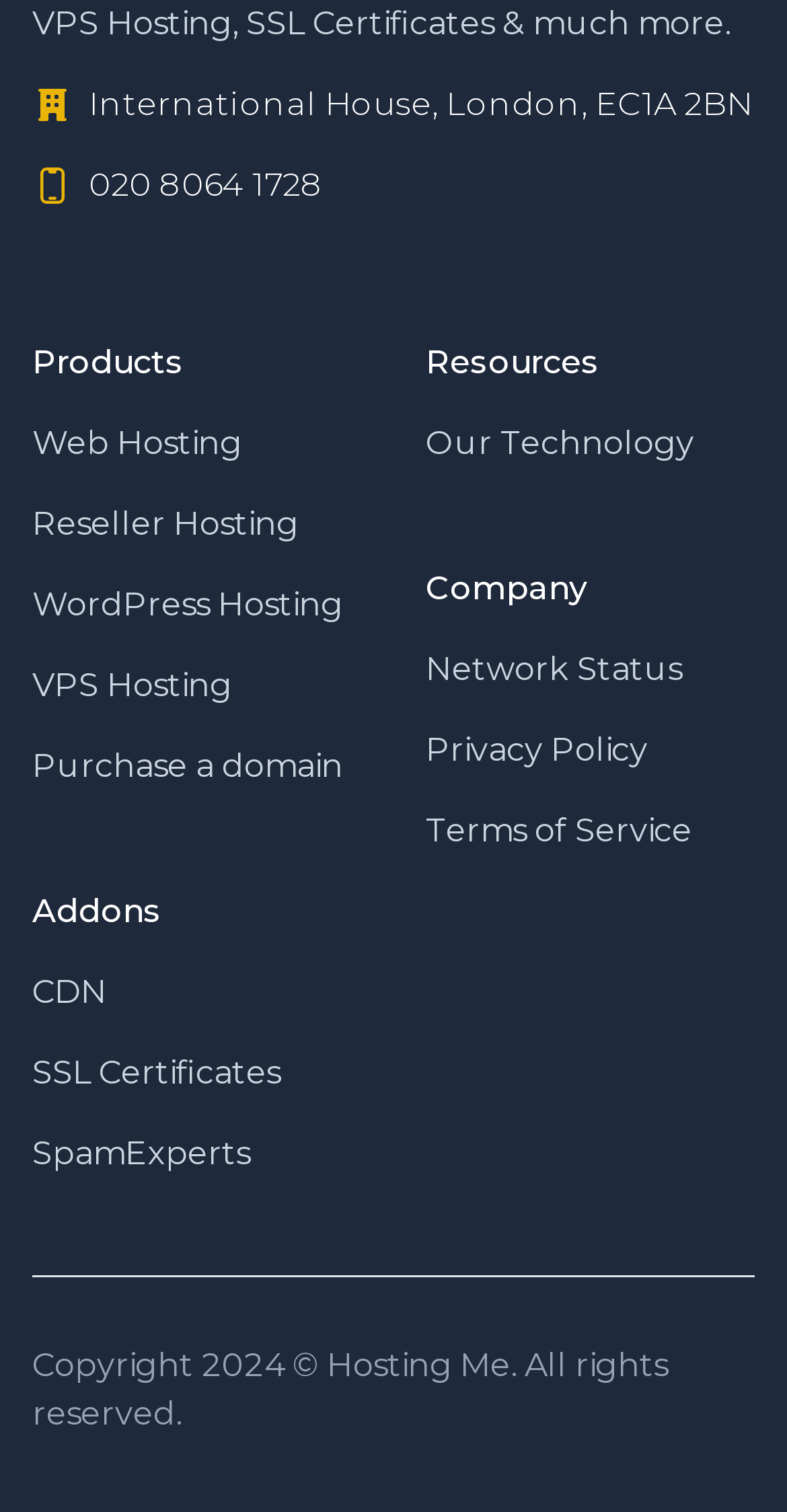How many types of hosting services are offered?
Look at the image and construct a detailed response to the question.

I counted the number of links under the 'Products' heading, which are 'Web Hosting', 'Reseller Hosting', 'WordPress Hosting', and 'VPS Hosting', to find the total number of hosting services offered.